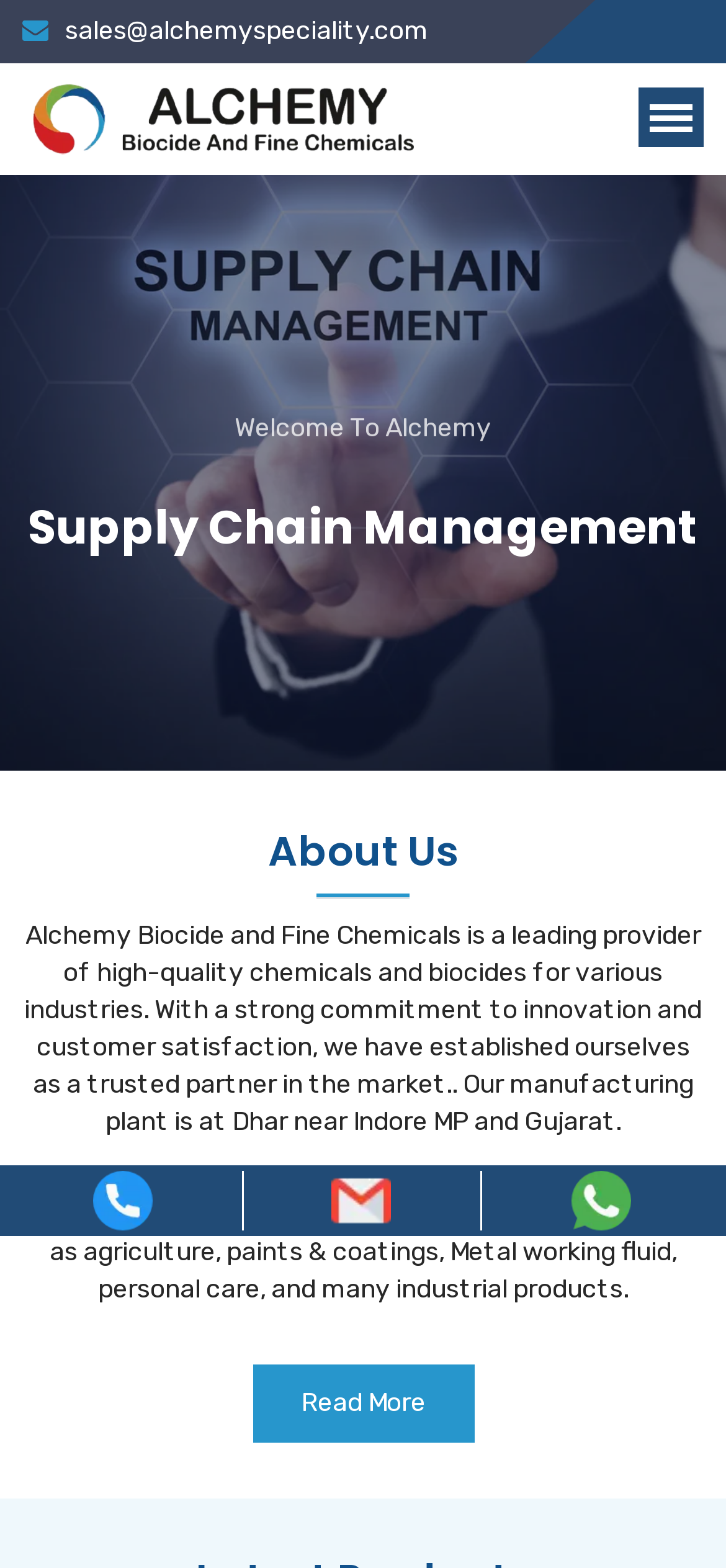Determine the bounding box for the HTML element described here: "sales@alchemyspeciality.com". The coordinates should be given as [left, top, right, bottom] with each number being a float between 0 and 1.

[0.09, 0.006, 0.692, 0.034]